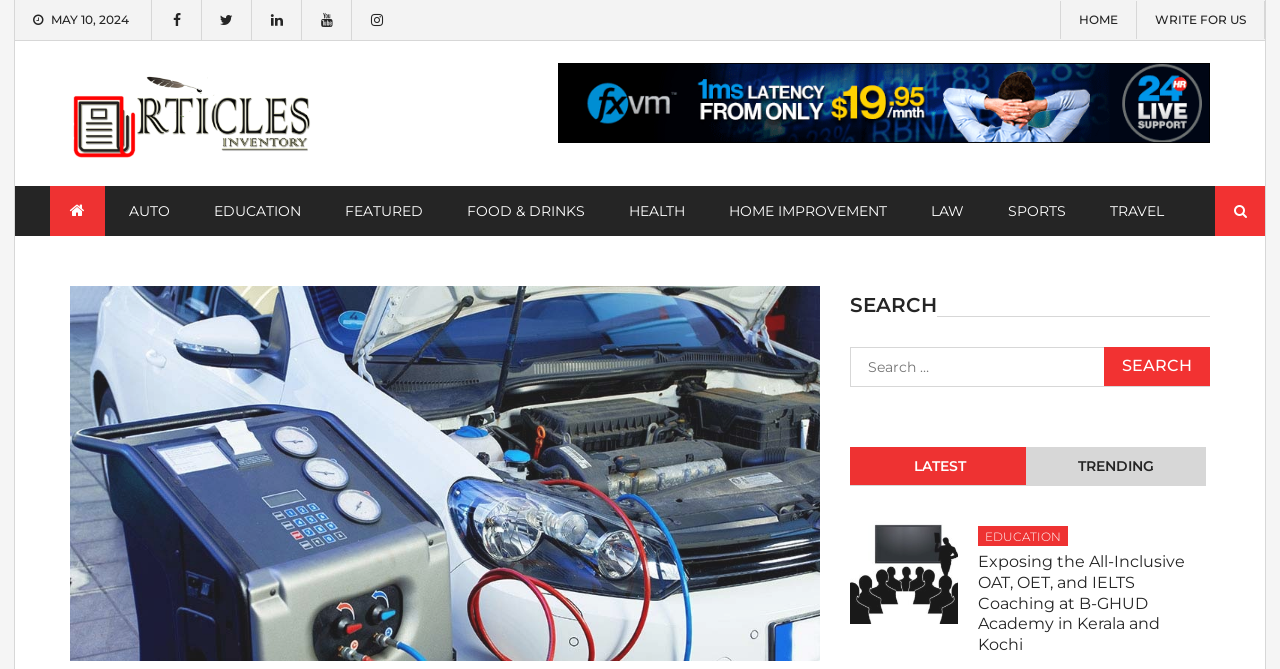Use the details in the image to answer the question thoroughly: 
What is the category of the article 'Exposing the All-Inclusive OAT, OET, and IELTS Coaching at B-GHUD Academy in Kerala and Kochi'?

I found the article 'Exposing the All-Inclusive OAT, OET, and IELTS Coaching at B-GHUD Academy in Kerala and Kochi' and noticed that it is categorized under 'EDUCATION'.